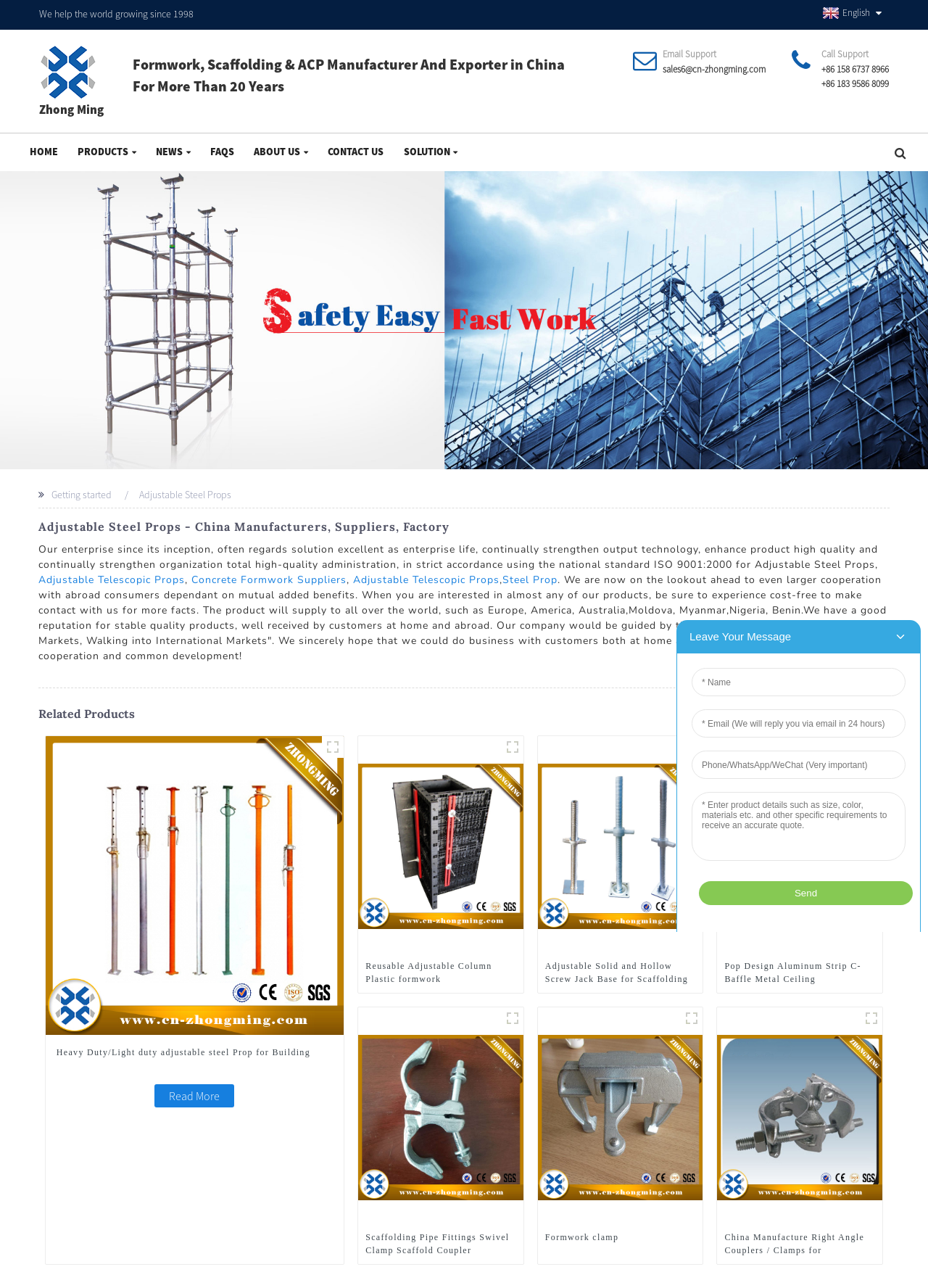Answer this question in one word or a short phrase: What is the language of the webpage?

English